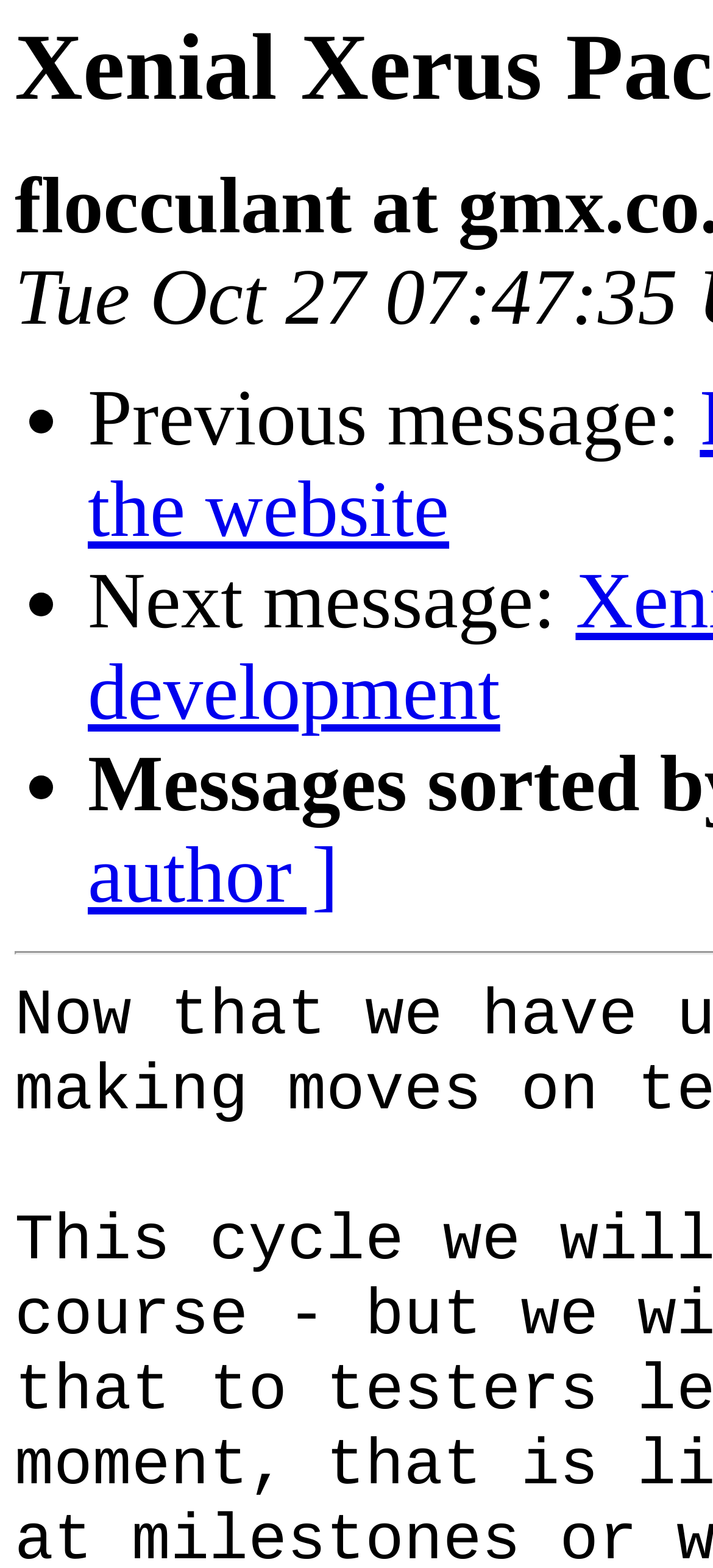Extract the heading text from the webpage.

Xenial Xerus Package Testing